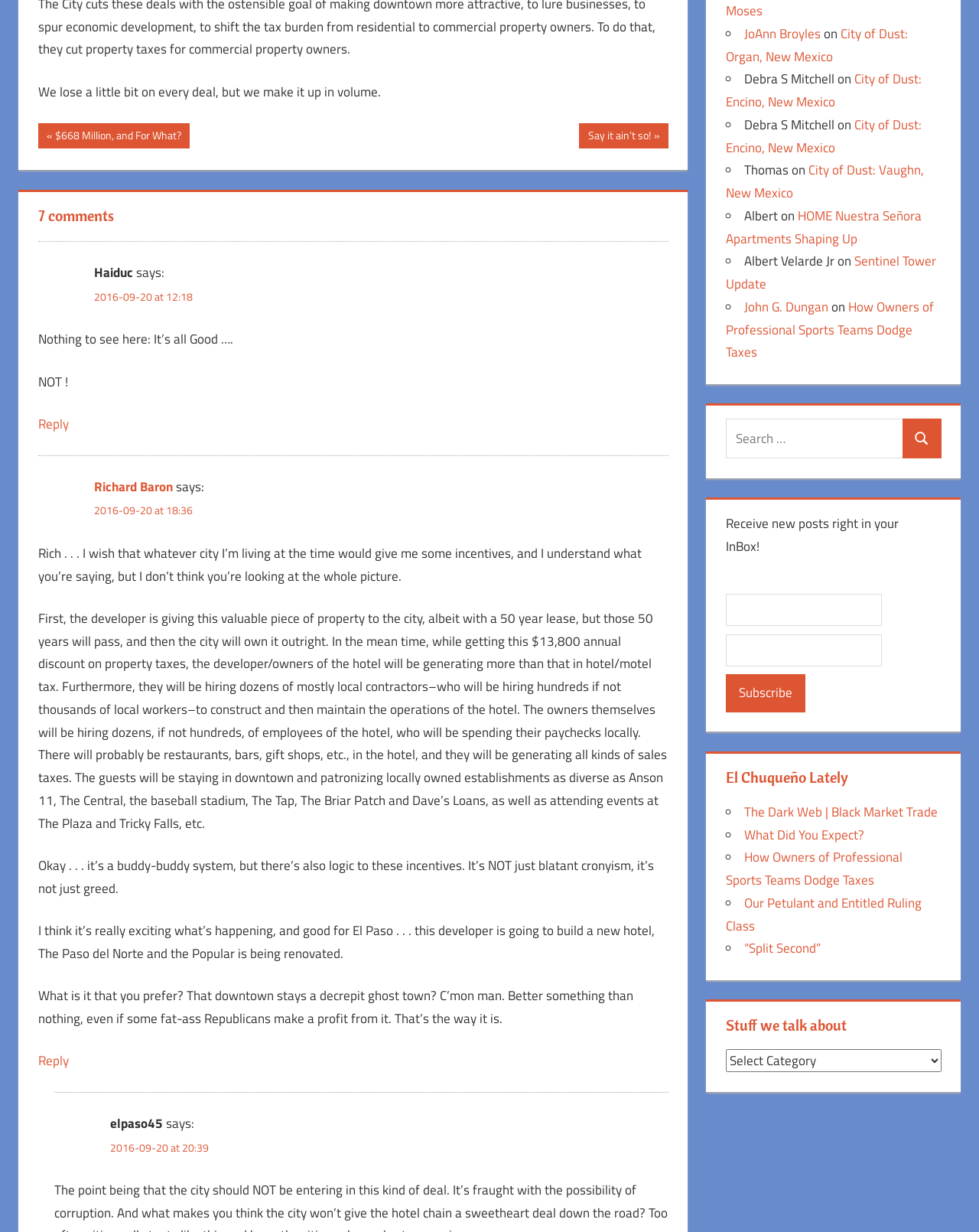Identify the bounding box coordinates of the part that should be clicked to carry out this instruction: "View post 'What Did You Expect?'".

[0.76, 0.669, 0.883, 0.685]